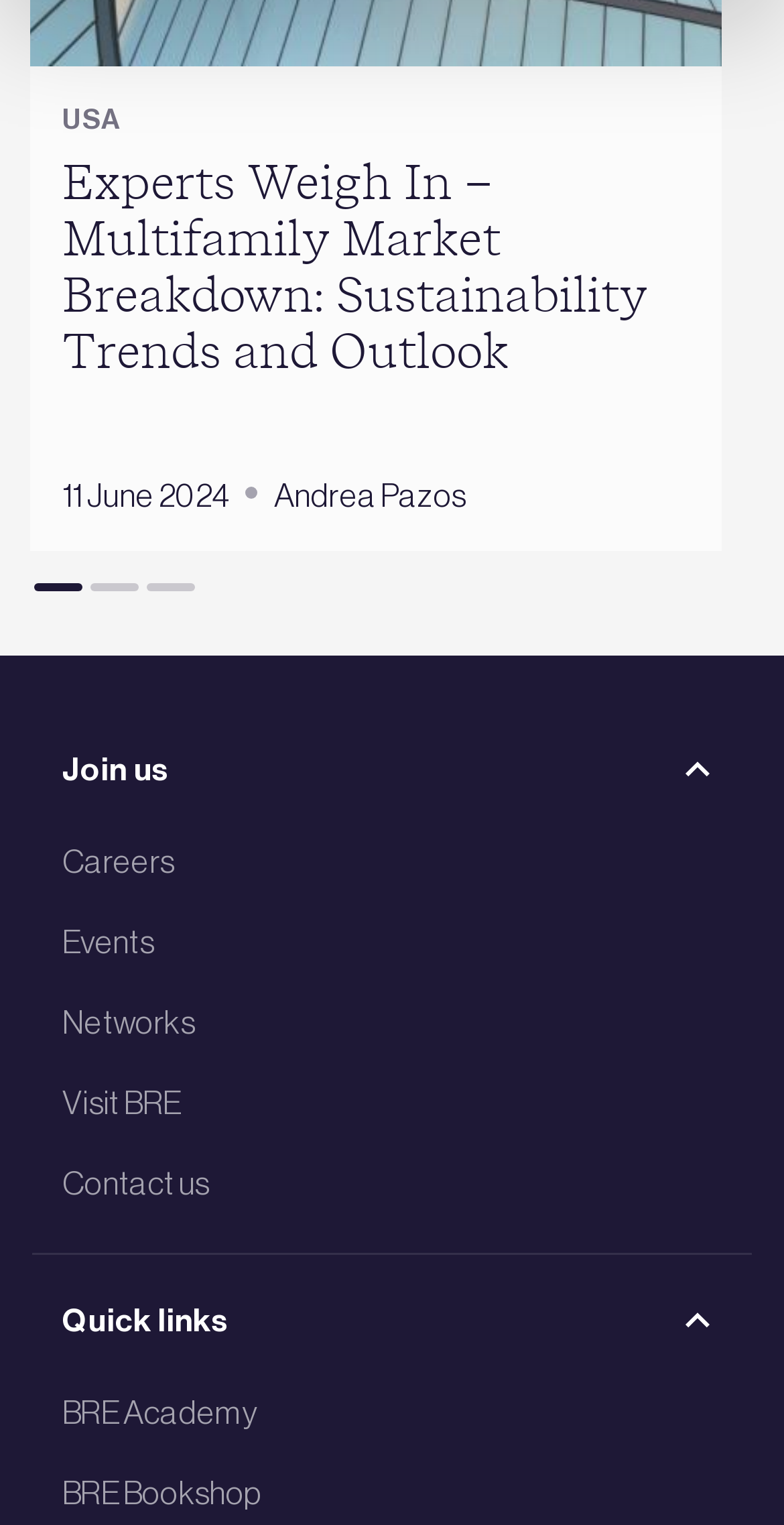Using the given element description, provide the bounding box coordinates (top-left x, top-left y, bottom-right x, bottom-right y) for the corresponding UI element in the screenshot: Careers

[0.079, 0.548, 0.921, 0.58]